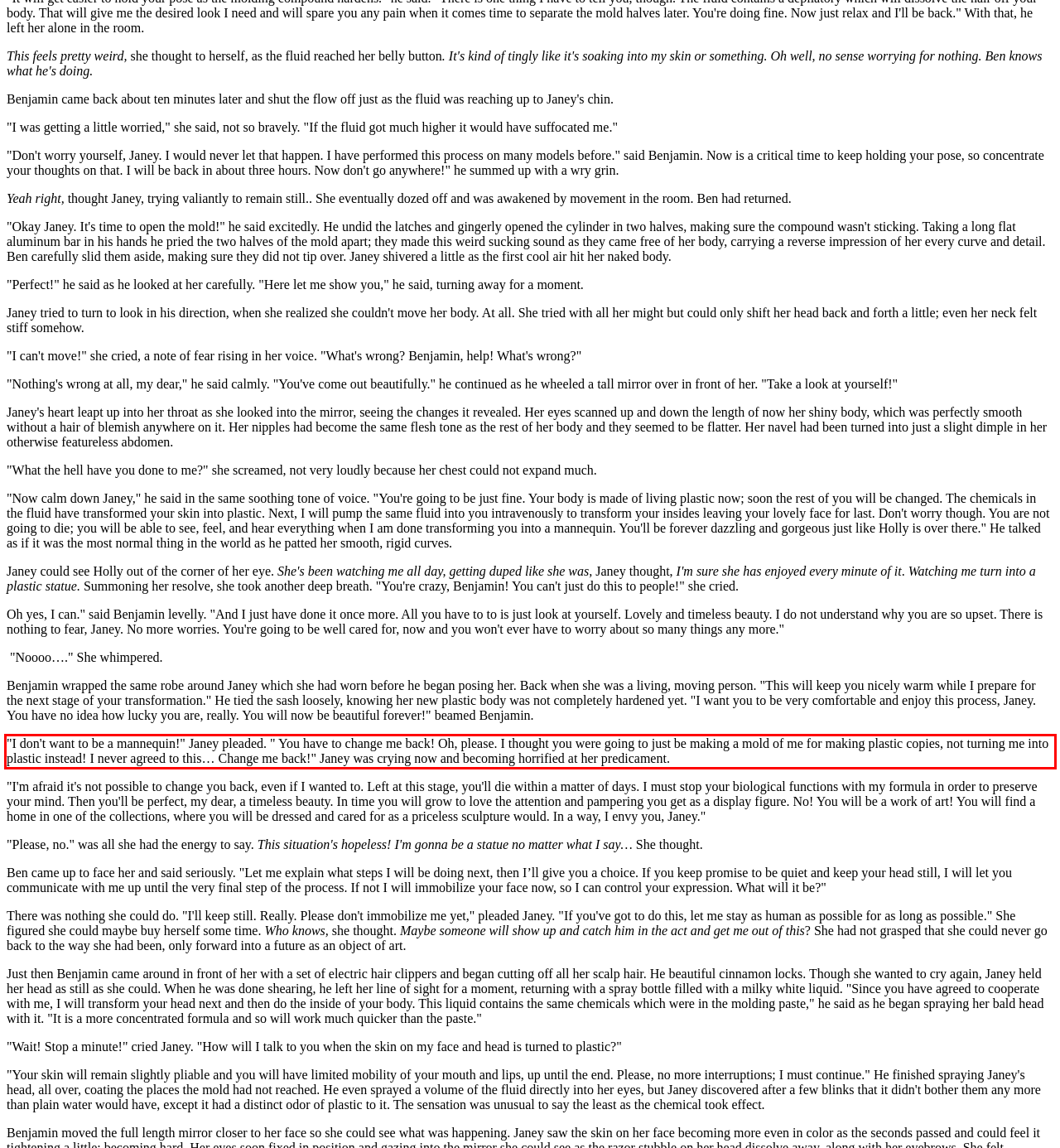From the given screenshot of a webpage, identify the red bounding box and extract the text content within it.

"I don't want to be a mannequin!" Janey pleaded. " You have to change me back! Oh, please. I thought you were going to just be making a mold of me for making plastic copies, not turning me into plastic instead! I never agreed to this… Change me back!" Janey was crying now and becoming horrified at her predicament.